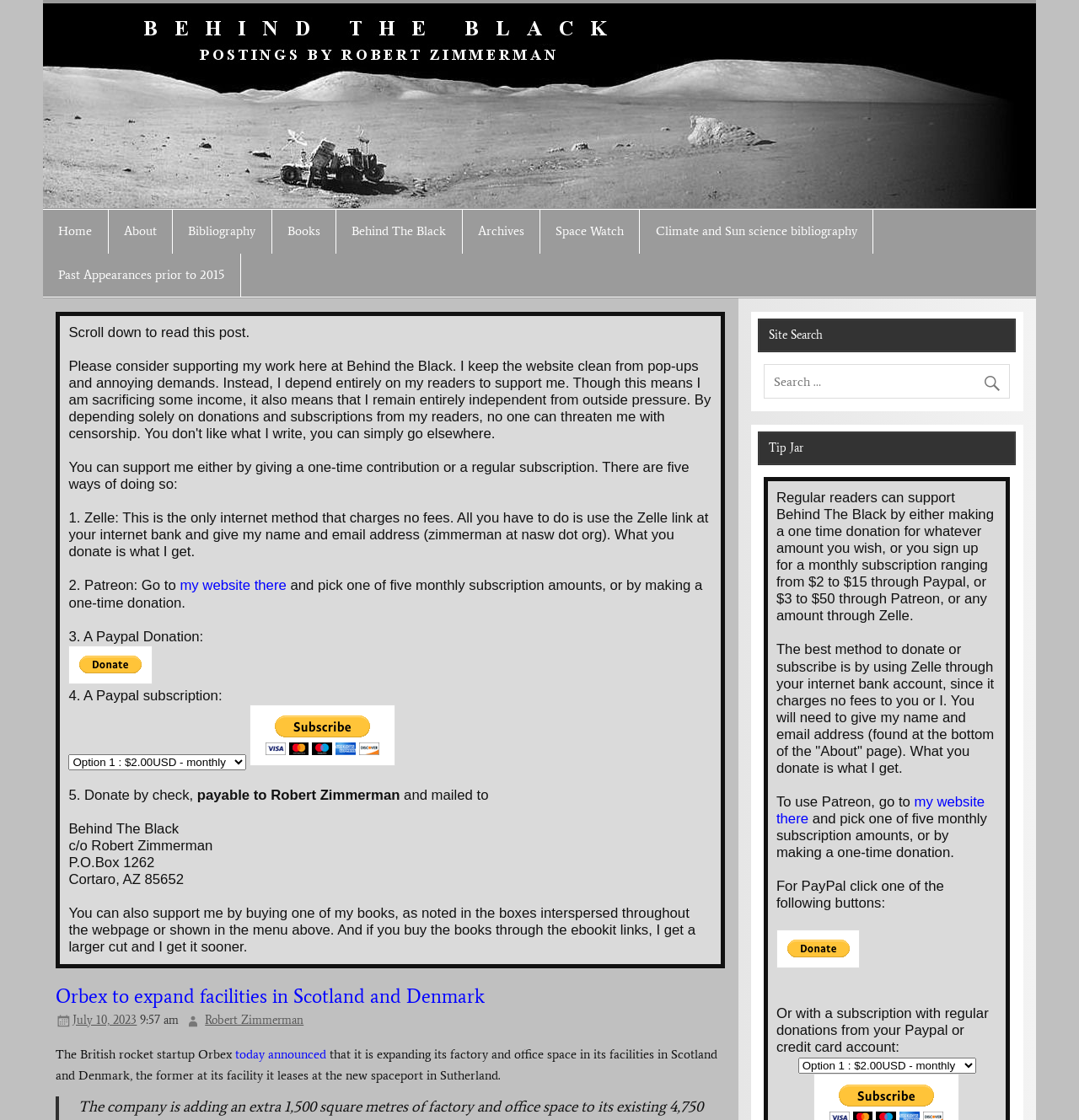What is the purpose of the 'Tip Jar' section?
Provide a short answer using one word or a brief phrase based on the image.

To support the author